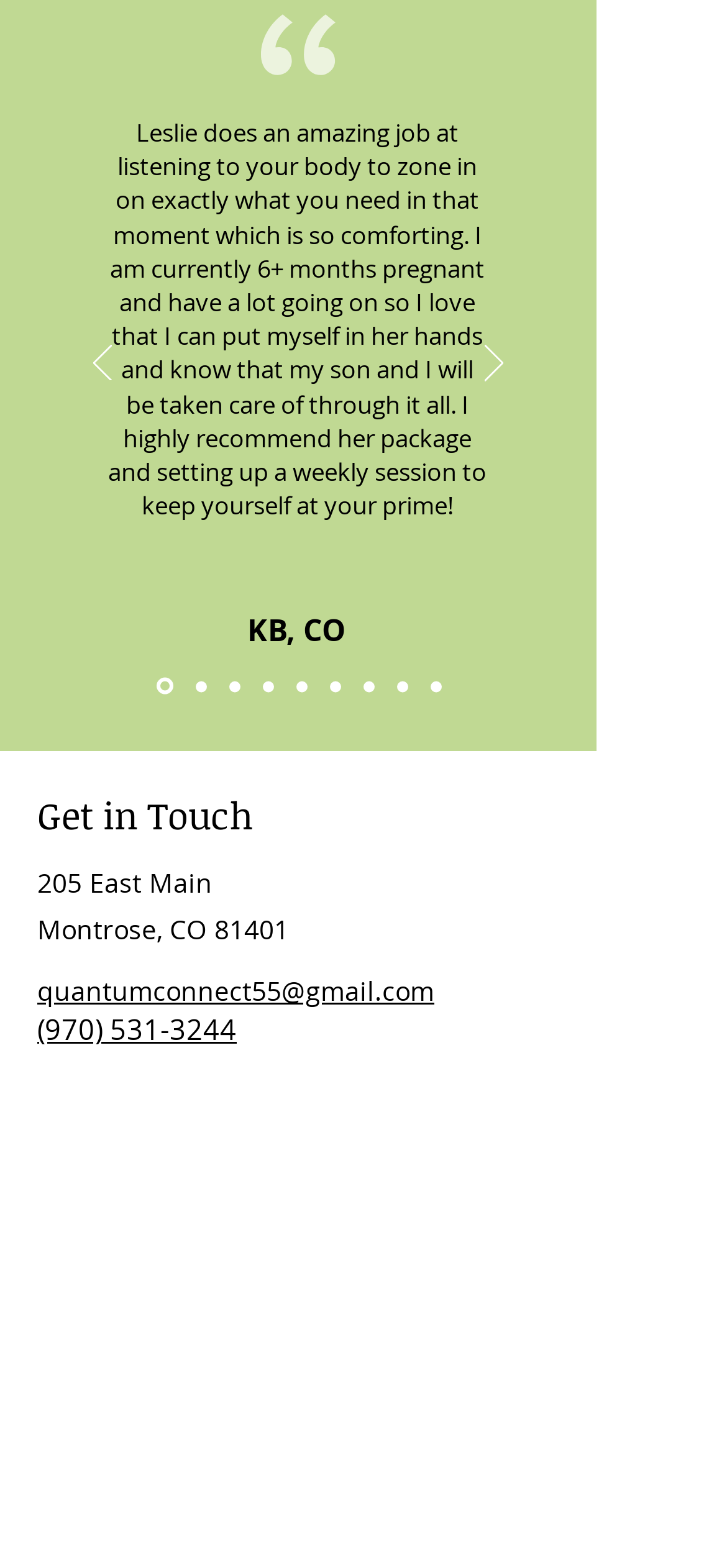Locate the bounding box coordinates of the clickable element to fulfill the following instruction: "Click the 'Section1SlideShowItem1MediaImage1RuleNoFaceImage' link". Provide the coordinates as four float numbers between 0 and 1 in the format [left, top, right, bottom].

[0.214, 0.432, 0.237, 0.443]